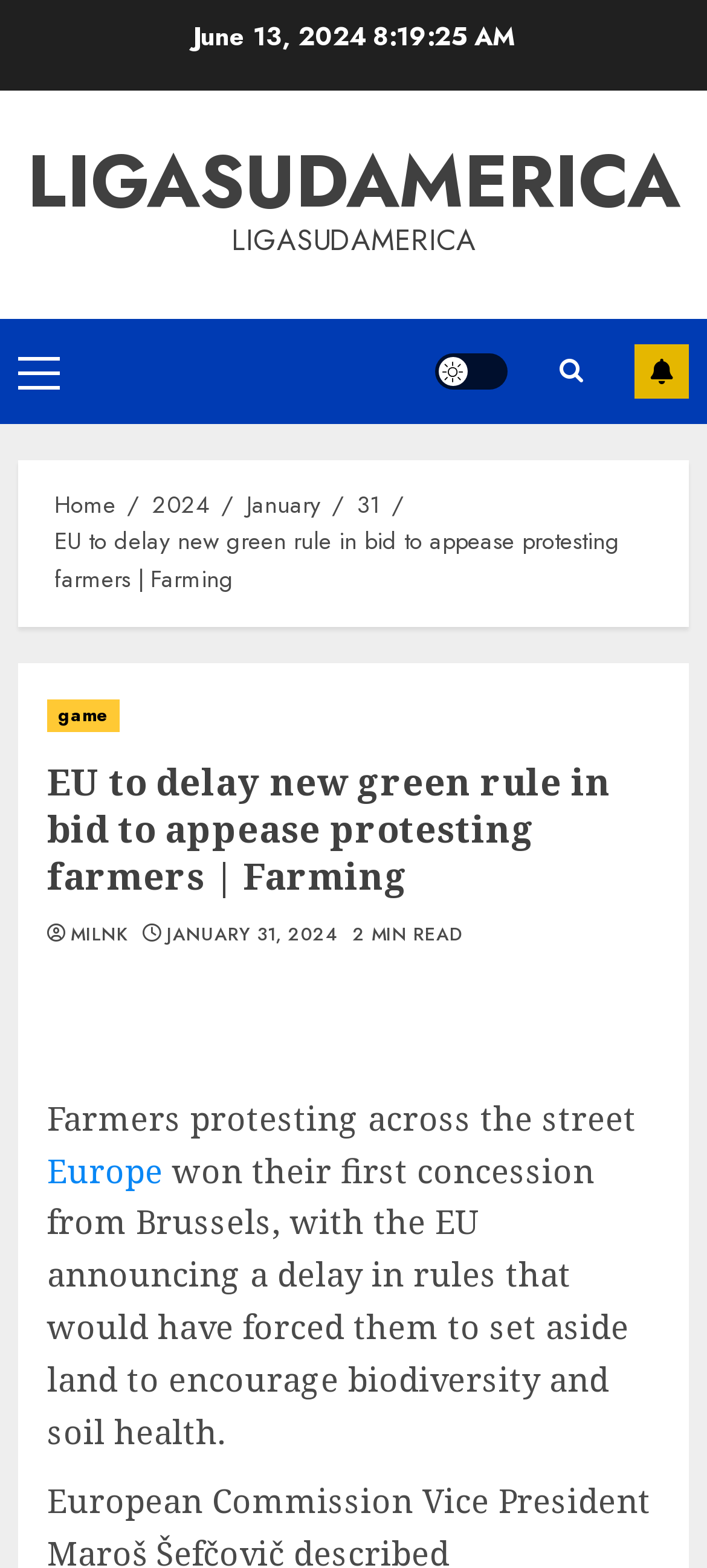Elaborate on the webpage's design and content in a detailed caption.

The webpage appears to be a news article about the EU delaying a new green rule to appease protesting farmers. At the top of the page, there is a date "June 13, 2024" and a link to "LIGASUDAMERICA" that spans almost the entire width of the page. Below this, there is a menu with a "Primary Menu" link and a "Light/Dark Button" link, followed by a "SUBSCRIBE" link at the top right corner.

On the left side of the page, there is a navigation menu with breadcrumbs, consisting of links to "Home", "2024", "January", "31", and the title of the article "EU to delay new green rule in bid to appease protesting farmers | Farming". This menu takes up about a quarter of the page's width.

The main content of the article starts below the navigation menu, with a header section that contains links to "game" and "MILNK", as well as the article title and a date "JANUARY 31, 2024". The article text begins with a summary "Farmers protesting across the street" and continues with a paragraph of text that describes the EU's decision to delay the new green rule. There is also a link to "Europe" in this section.

Overall, the webpage has a simple layout with a clear hierarchy of elements, making it easy to navigate and read.